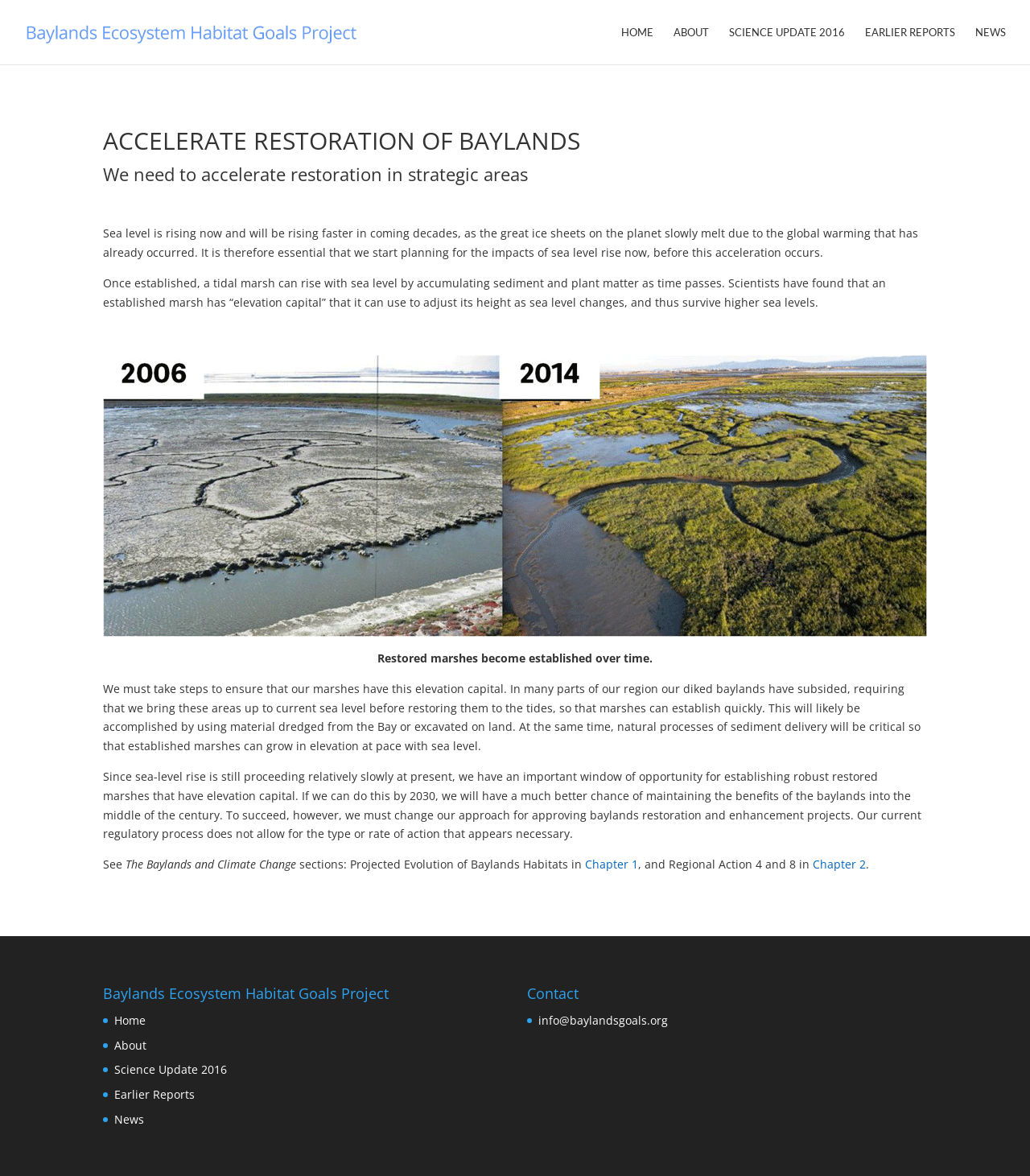Please identify the bounding box coordinates of the element I need to click to follow this instruction: "Contact via email".

[0.523, 0.861, 0.649, 0.874]